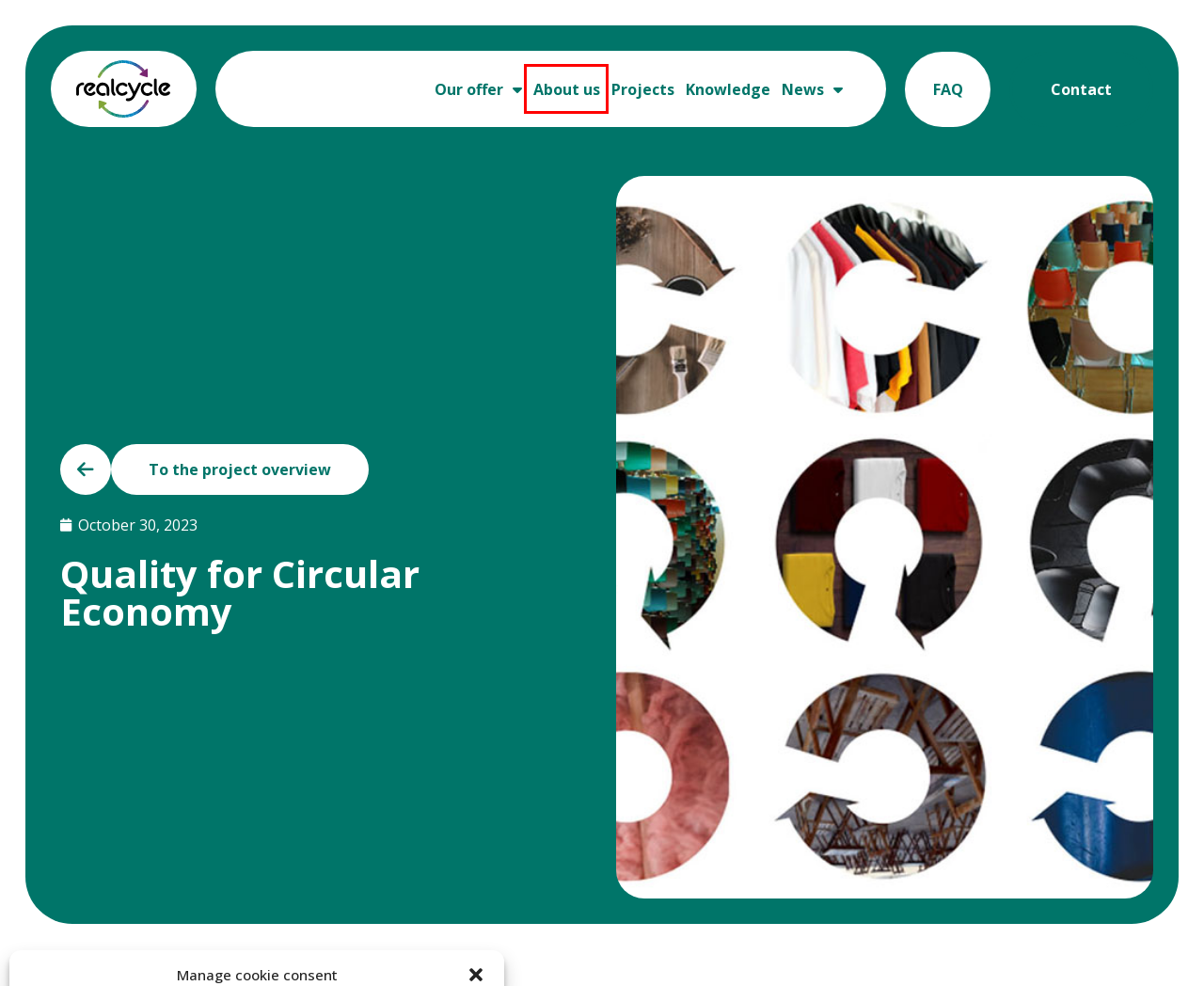You have a screenshot of a webpage with a red bounding box highlighting a UI element. Your task is to select the best webpage description that corresponds to the new webpage after clicking the element. Here are the descriptions:
A. News - realcycle
B. FAQ - realcycle
C. Projects - realcycle
D. About us - realcycle
E. Our offer - realcycle
F. Imprint - realcycle
G. Contact - realcycle
H. Knowledge - realcycle

D